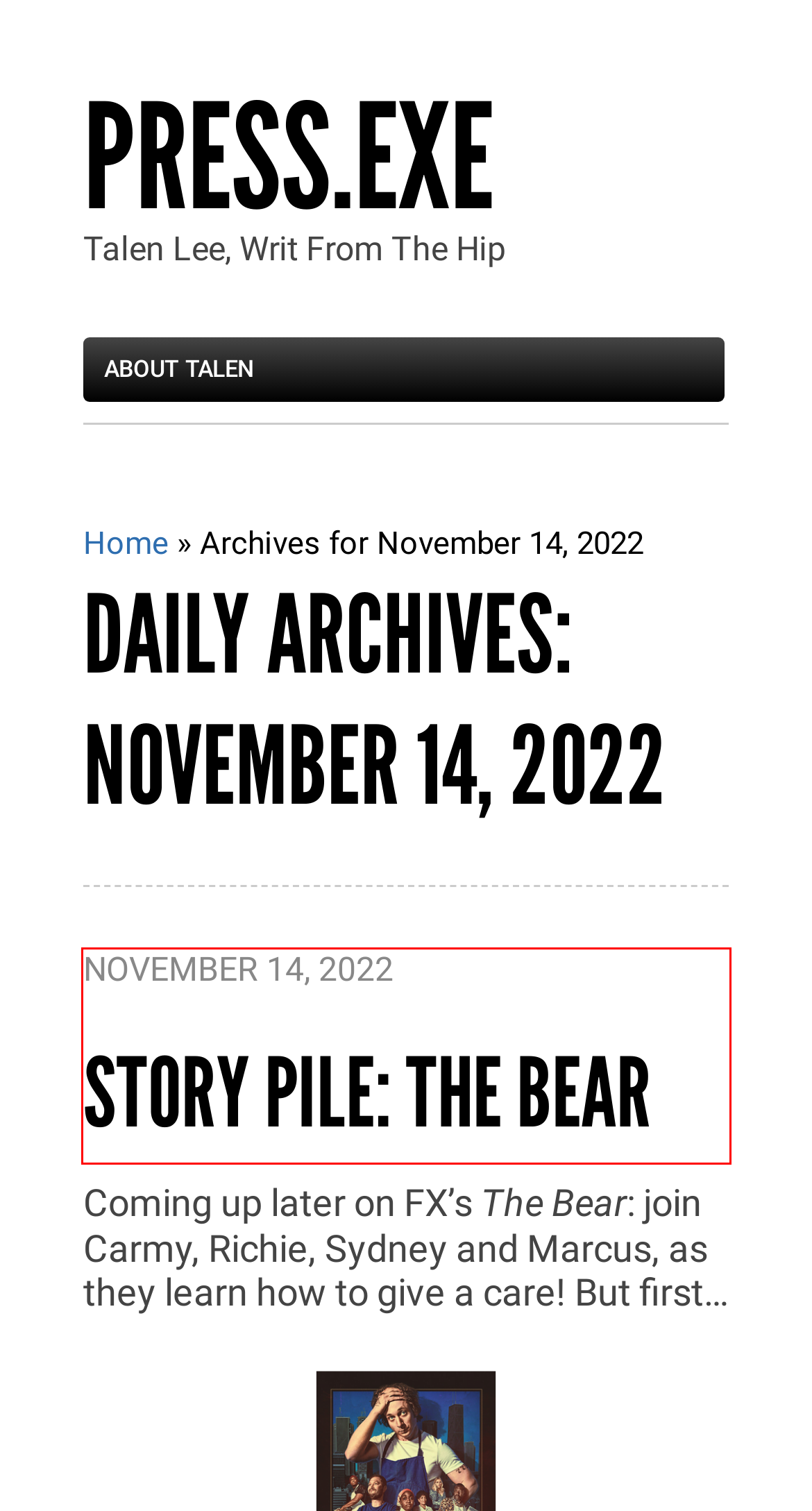Analyze the given webpage screenshot and identify the UI element within the red bounding box. Select the webpage description that best matches what you expect the new webpage to look like after clicking the element. Here are the candidates:
A. November 10, 2022 | press.exe
B. Projects Archives | press.exe
C. Politics Archives | press.exe
D. Design Archives | press.exe
E. press.exe | Talen Lee, Writ From The Hip
F. November 12, 2022 | press.exe
G. Story Pile: The Bear | press.exe
H. Australian Indie Tabletop Games, Art, Merch & More | Invincible Ink

G